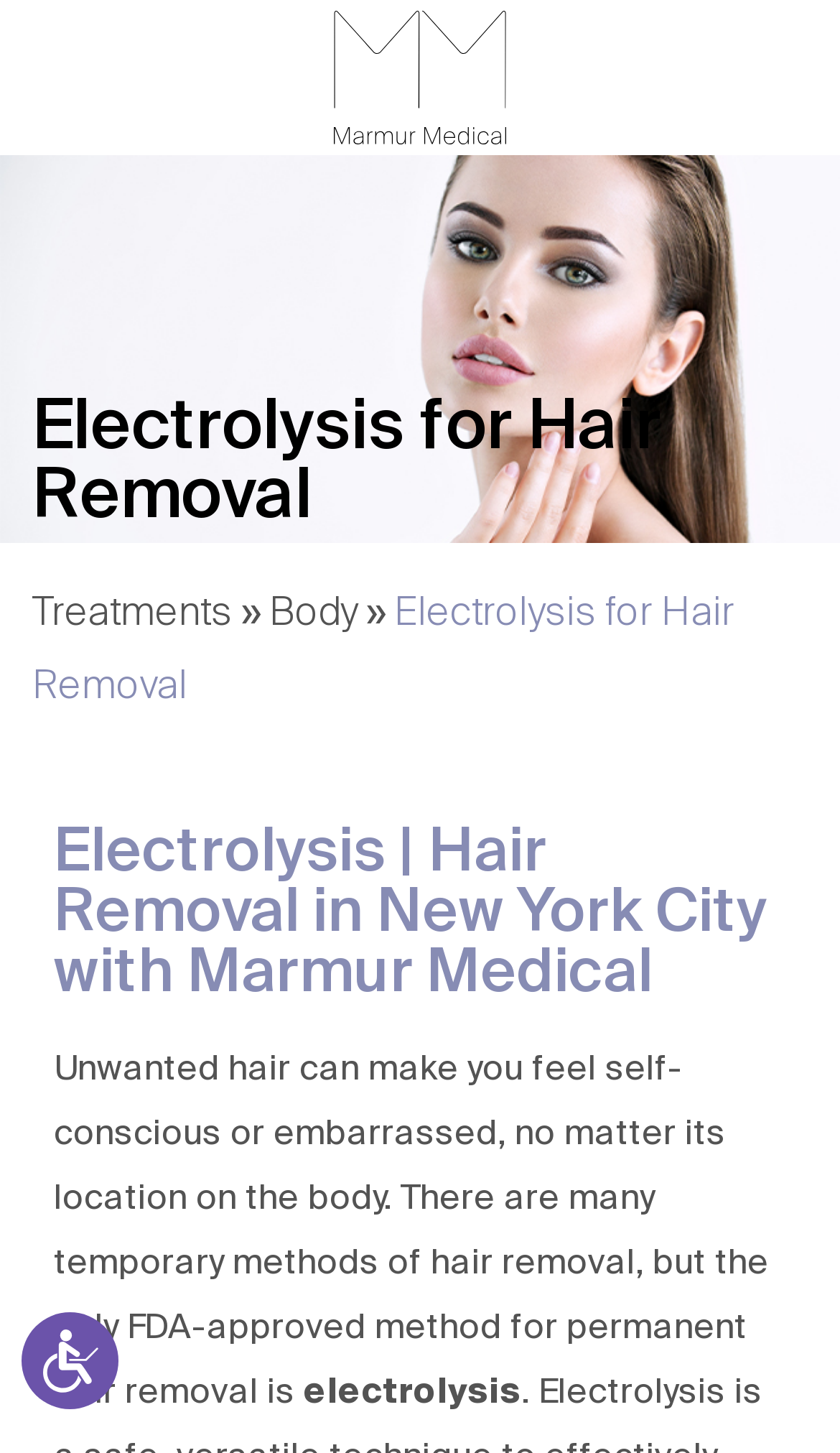Provide the bounding box coordinates for the UI element that is described by this text: "Privacy Policy". The coordinates should be in the form of four float numbers between 0 and 1: [left, top, right, bottom].

None